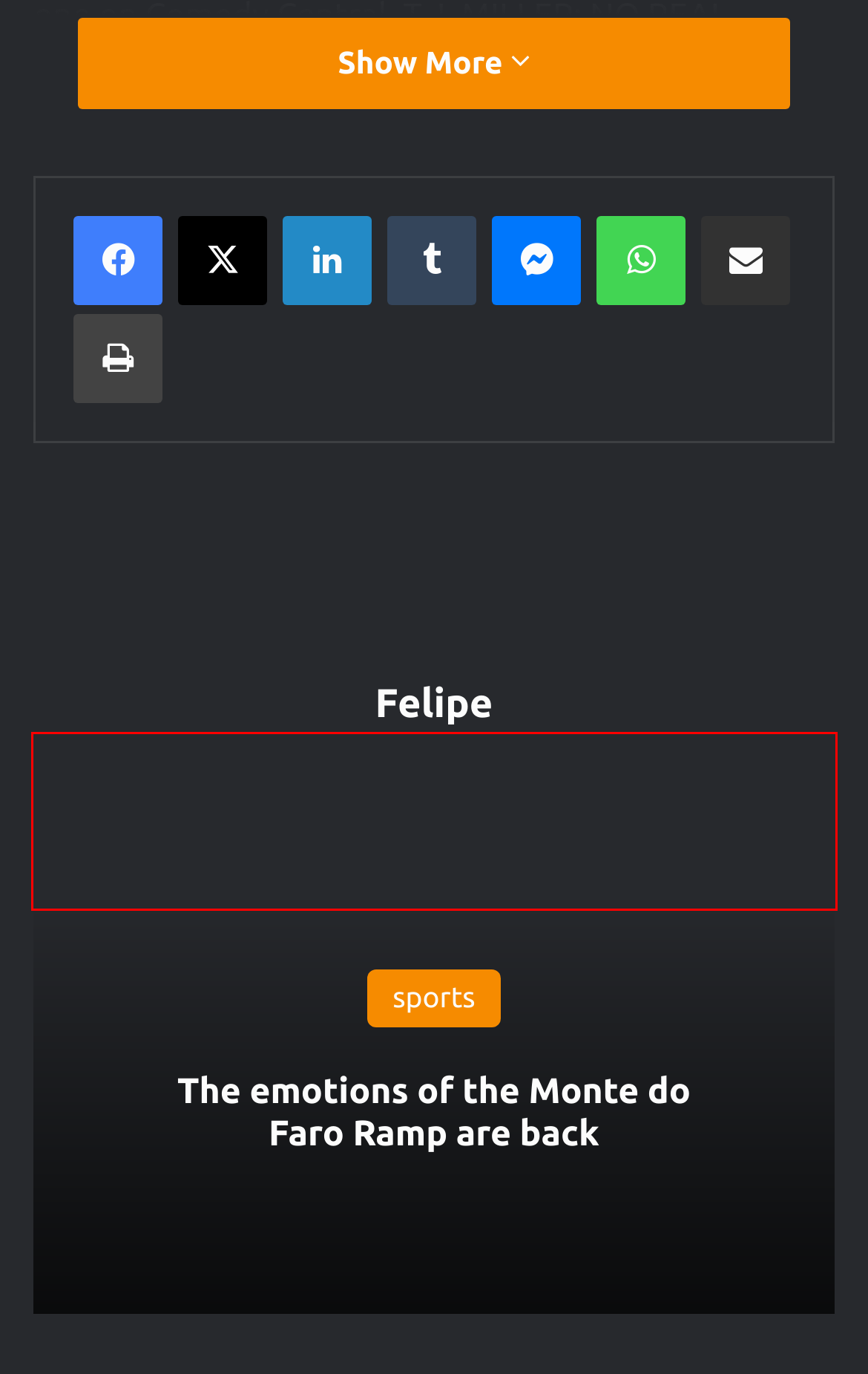Within the screenshot of the webpage, locate the red bounding box and use OCR to identify and provide the text content inside it.

Always confirm with the concert hall or promoter the conditions of access, confirmation of the date or time, tickets place of sale, price, and availability.